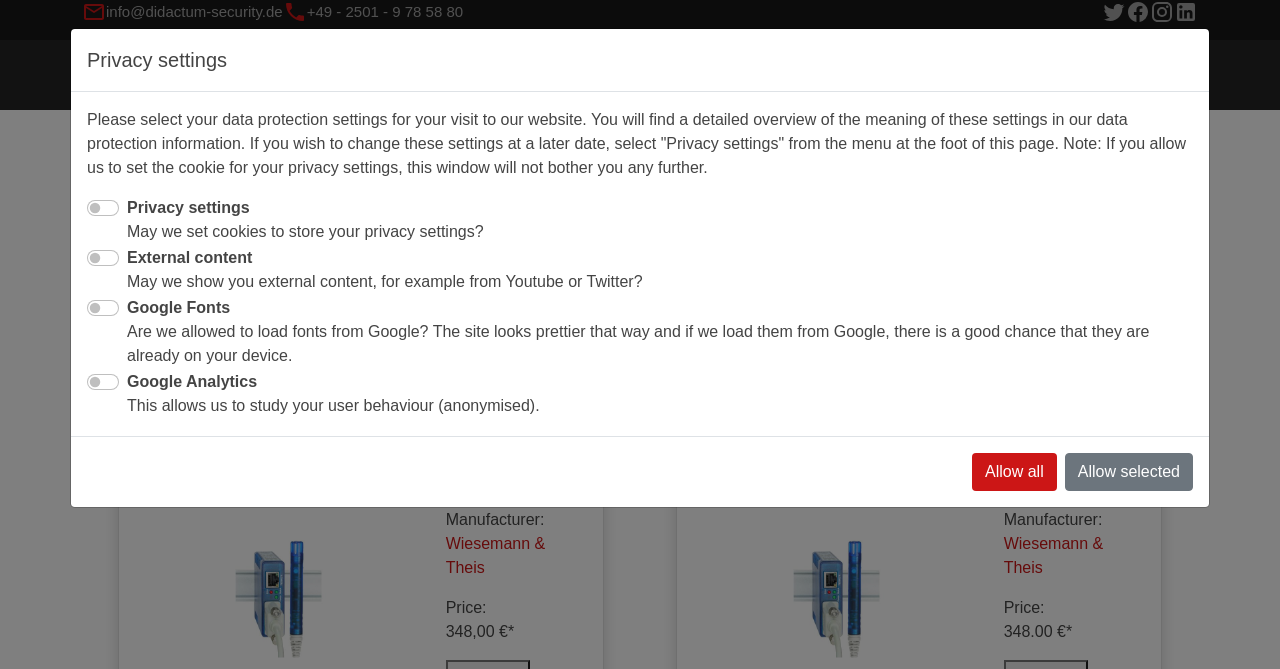How many social media links are at the top of the webpage?
Based on the image, answer the question in a detailed manner.

I found the social media links at the top of the webpage by looking at the image elements with the content 'Twitter', 'Twitter', 'Instagram', and 'LinkedIn' which are located at the top of the webpage.